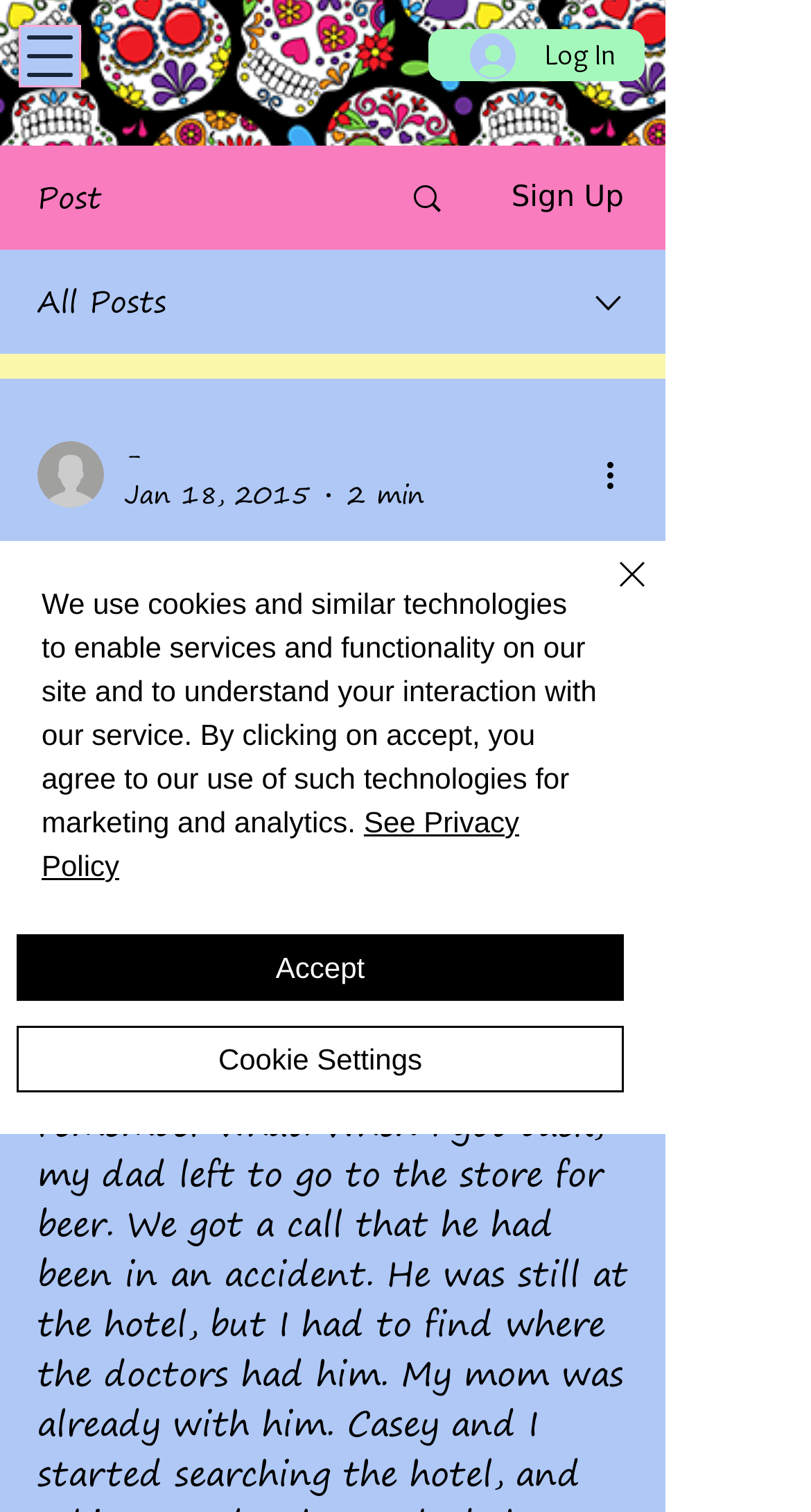Produce a meticulous description of the webpage.

The webpage appears to be a blog post or a personal journal entry. At the top left corner, there is a button to open the navigation menu. Next to it, on the top right corner, is a button to log in. Below the log in button, there is an image, and to the left of the image, there are two links: "Post" and "Sign Up". 

Below these elements, there is a section with a heading "Last night's dream". This section contains a brief text describing a dream, which is the same as the meta description. Above this section, there is a combobox with a dropdown menu, and to the right of it, there is an image. 

Within the combobox menu, there are several links, including "Writer's picture", a date "Jan 18, 2015", a time "2 min", and a button "More actions". The "More actions" button has an image next to it. 

Below the combobox, there is a button to rate the post, and below it, there is the main content of the post, which is a text describing the dream. 

At the bottom of the page, there is a button "Quick actions". There is also an alert message about cookies and similar technologies, with links to "See Privacy Policy" and buttons to "Accept" or adjust "Cookie Settings". The alert message also has a "Close" button with an image.